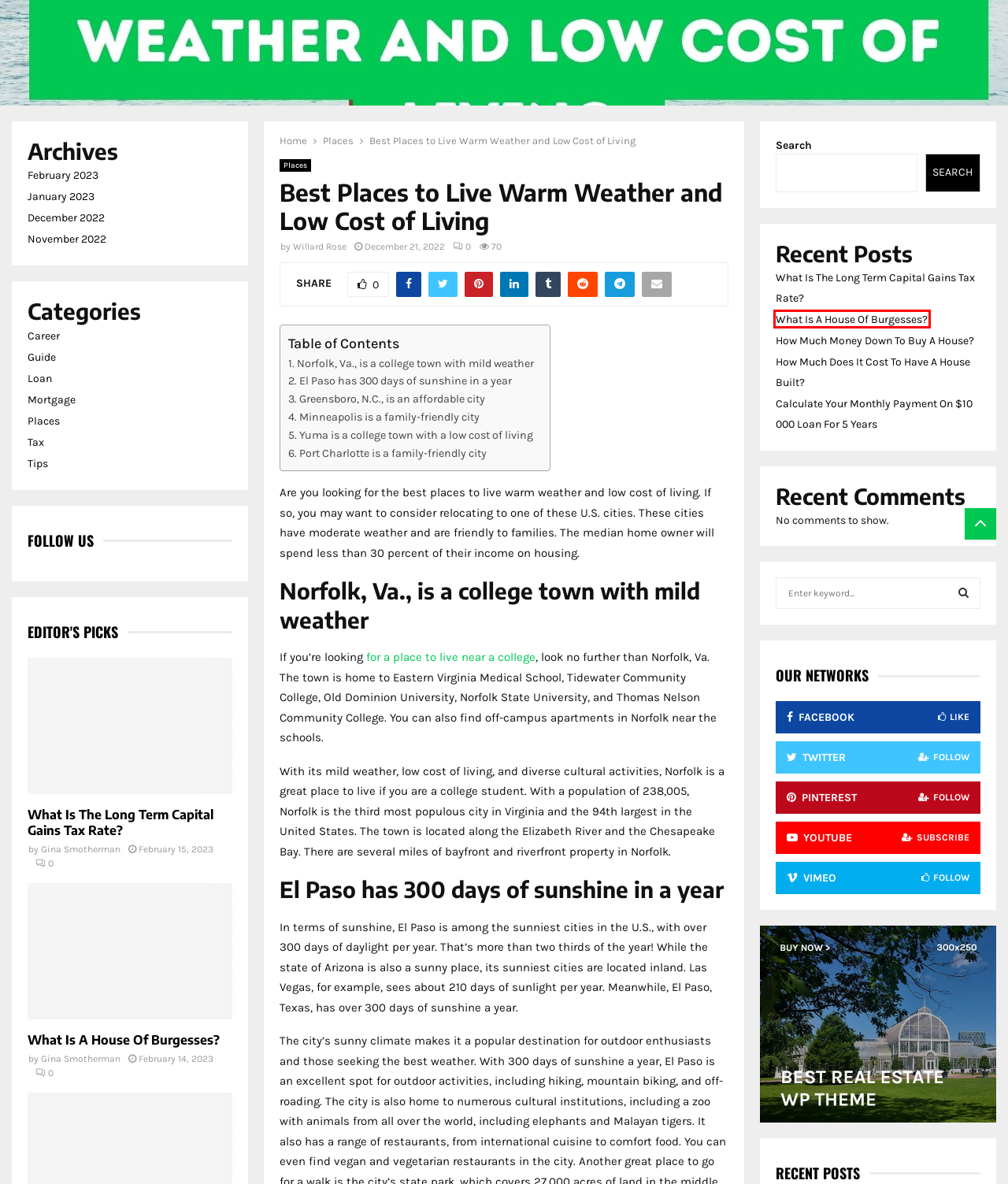Given a screenshot of a webpage with a red rectangle bounding box around a UI element, select the best matching webpage description for the new webpage that appears after clicking the highlighted element. The candidate descriptions are:
A. Mortgage - RealEstateInform
B. What Is The Long Term Capital Gains Tax Rate?
C. Calculate Your Monthly Payment On $10 000 Loan For 5 Years
D. What Is A House Of Burgesses?
E. Gina Smotherman - RealEstateInform
F. Choosing Where to Live during College
G. How Much Does It Cost To Have A House Built?
H. How Much Money Down To Buy A House?

D